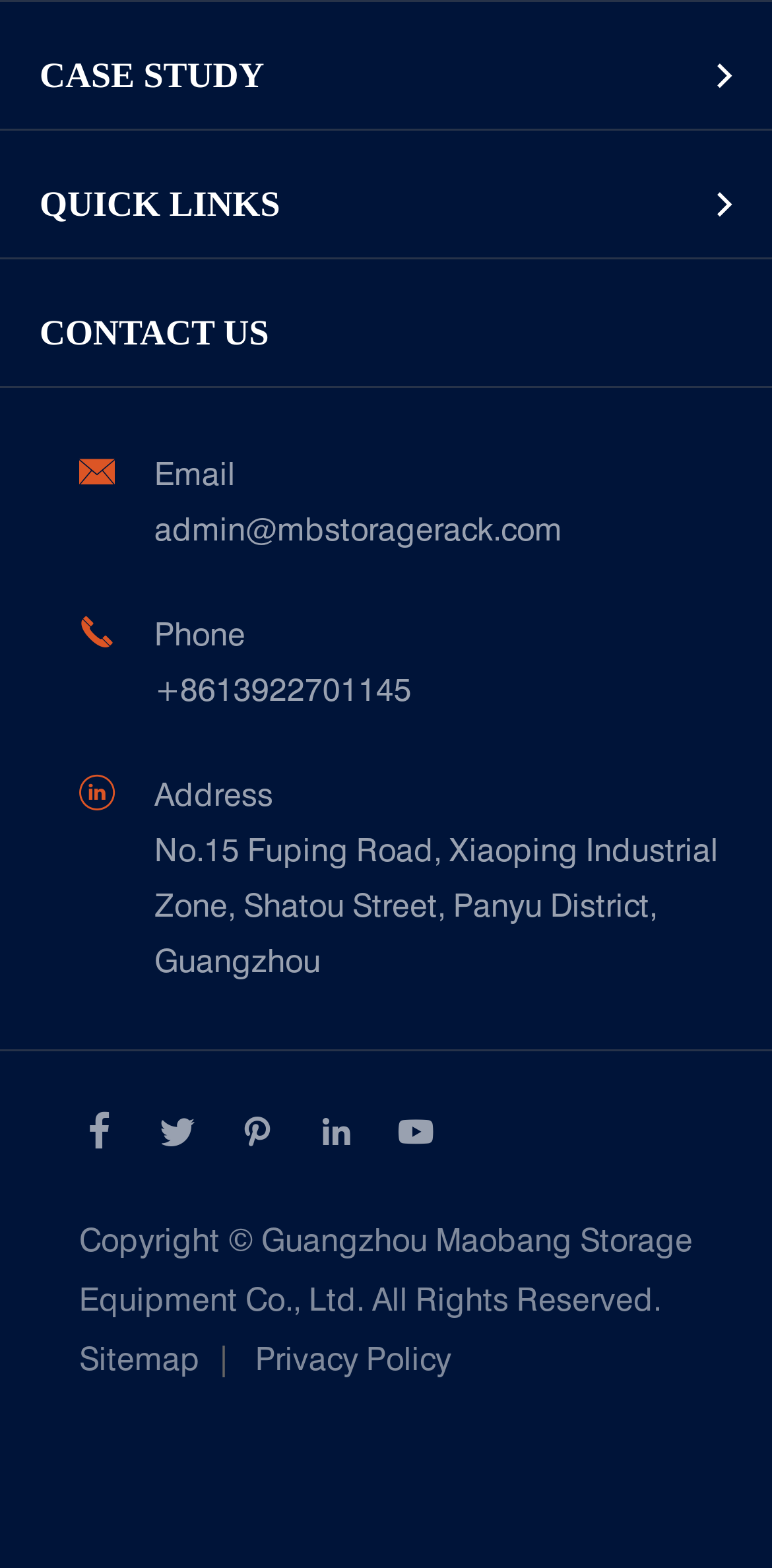Identify the coordinates of the bounding box for the element described below: "Automotive & Spare Parts". Return the coordinates as four float numbers between 0 and 1: [left, top, right, bottom].

[0.051, 0.227, 1.0, 0.275]